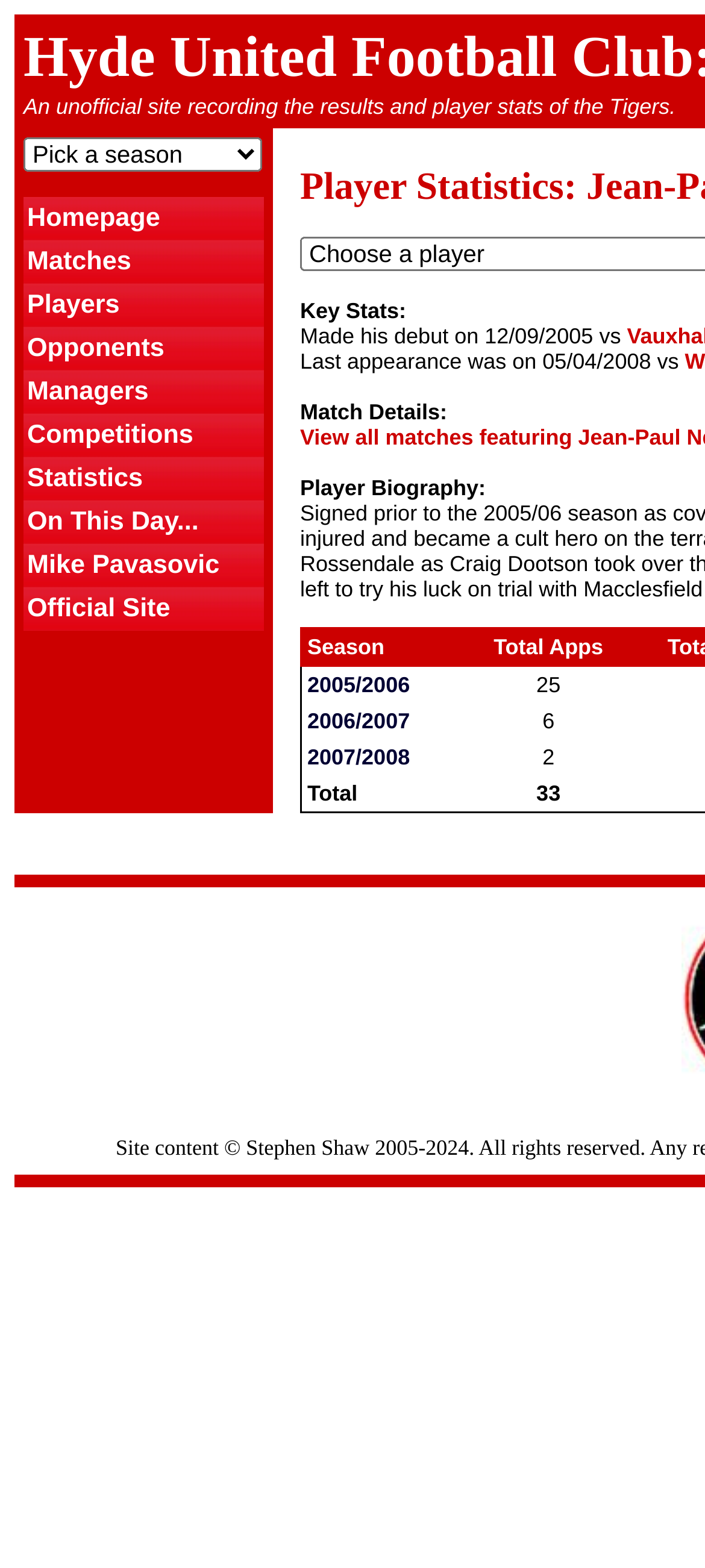Please identify the bounding box coordinates of the area that needs to be clicked to follow this instruction: "Read player biography".

[0.426, 0.303, 0.689, 0.319]